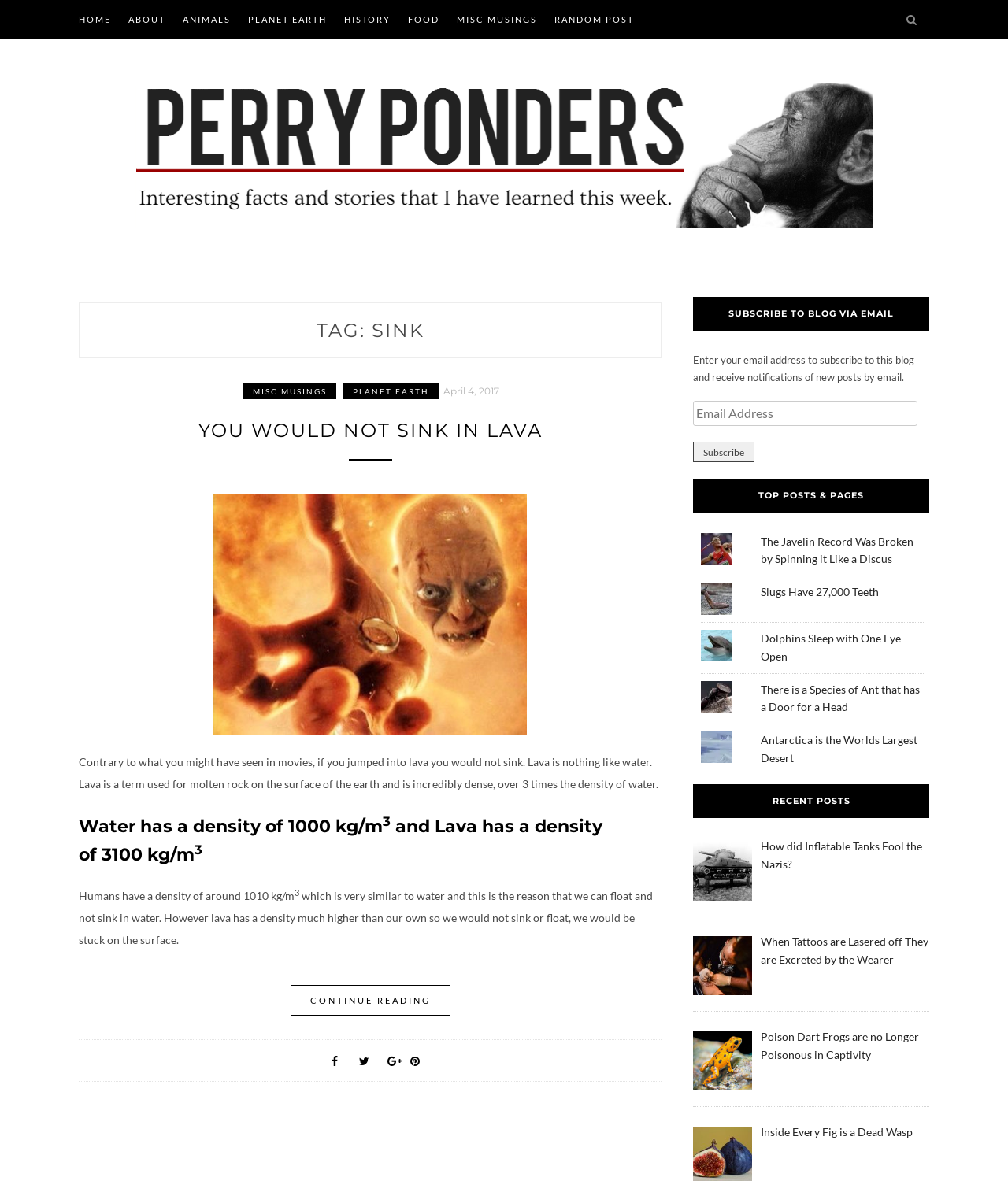Refer to the screenshot and answer the following question in detail:
How many images are in the 'TOP POSTS & PAGES' section?

The 'TOP POSTS & PAGES' section has images for 'The Javelin Record Was Broken by Spinning it Like a Discus', 'Slugs Have 27,000 Teeth', 'Dolphins Sleep with One Eye Open', 'There is a Species of Ant that has a Door for a Head', and 'Antarctica is the Worlds Largest Desert', which makes a total of 5 images.